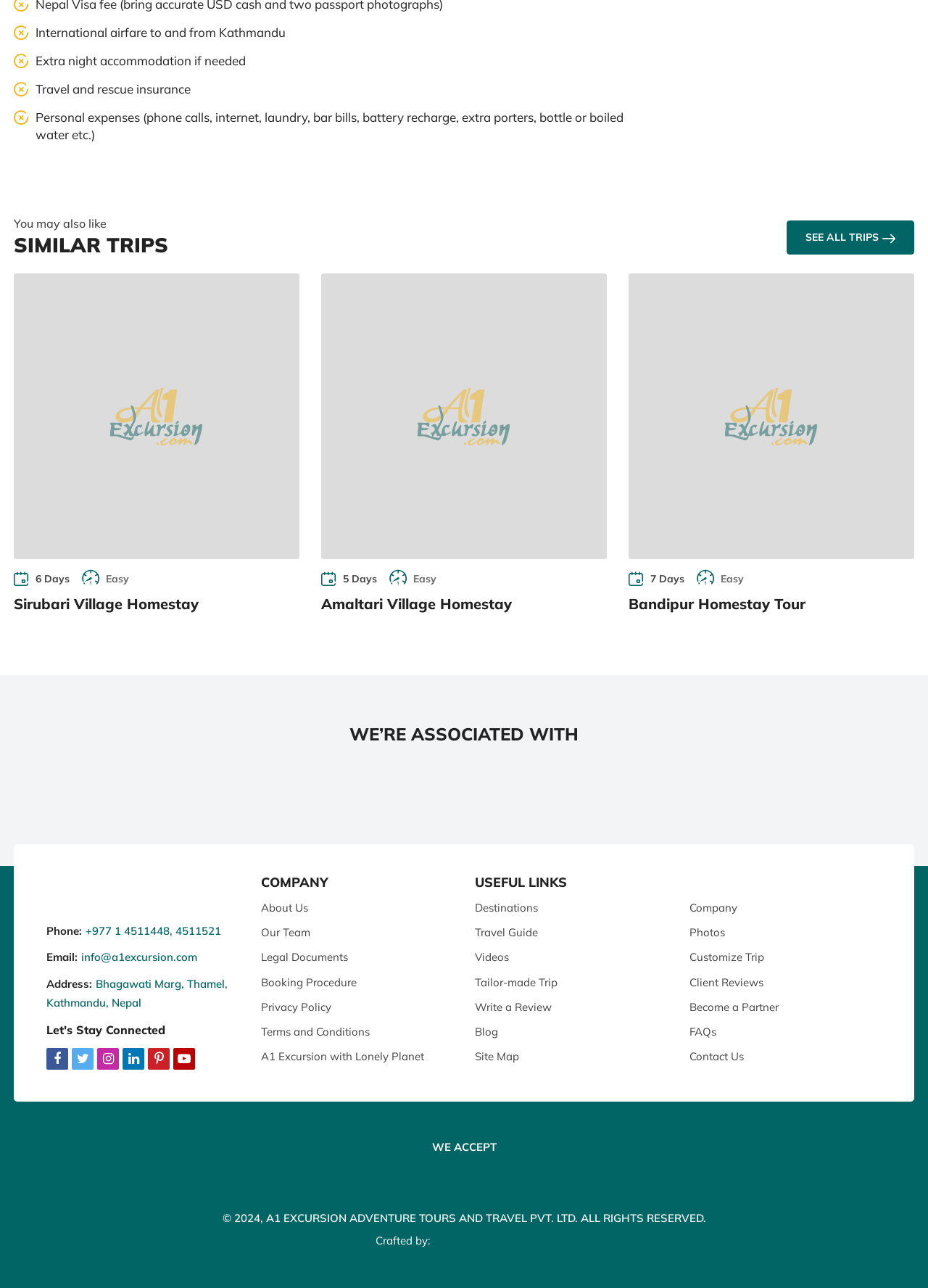Provide the bounding box coordinates, formatted as (top-left x, top-left y, bottom-right x, bottom-right y), with all values being floating point numbers between 0 and 1. Identify the bounding box of the UI element that matches the description: Videos

[0.512, 0.736, 0.548, 0.751]